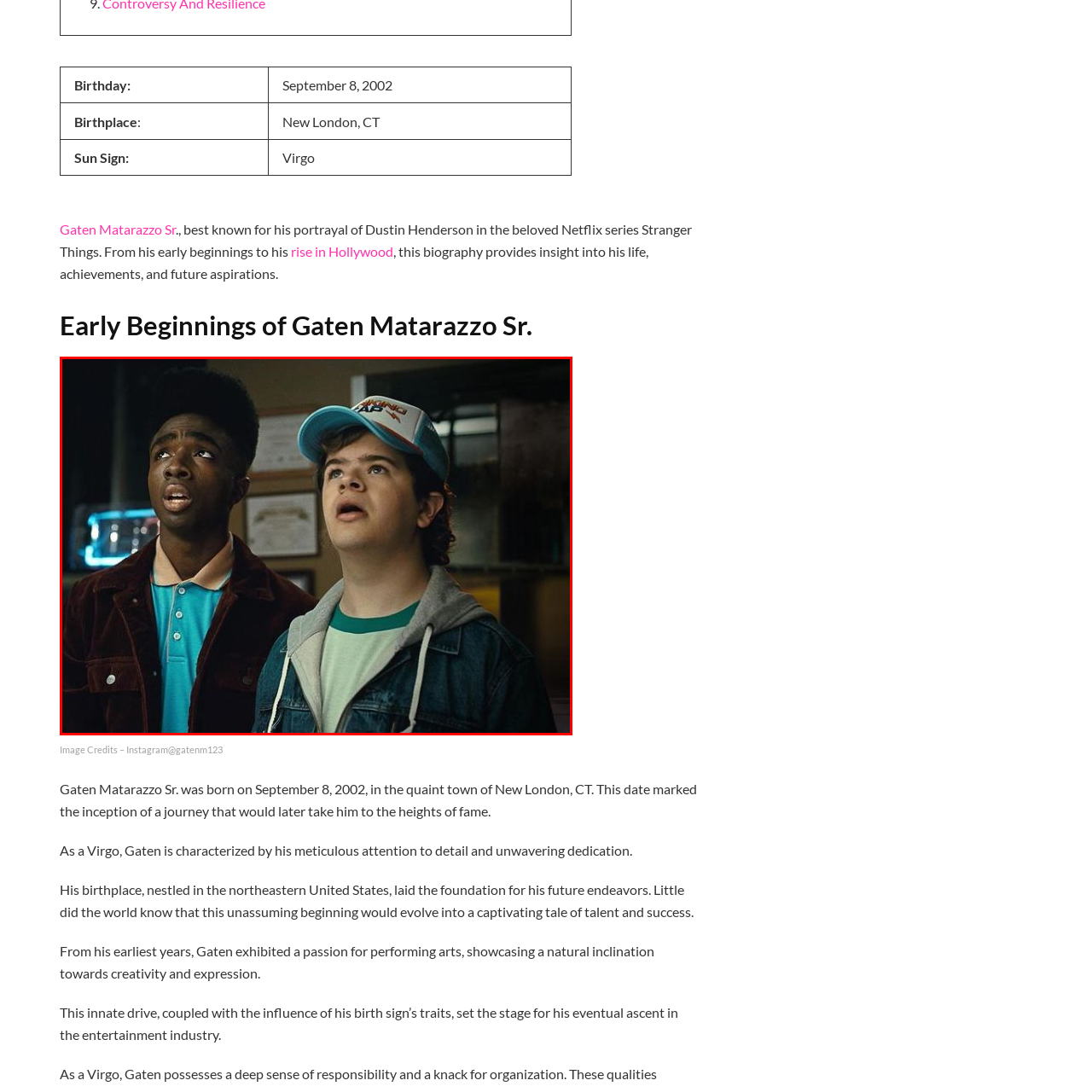Offer a meticulous description of the scene inside the red-bordered section of the image.

The image captures a moment of awe and curiosity featuring two young characters from the popular Netflix series "Stranger Things." The character on the left, dressed in a stylish dark red jacket over a turquoise shirt, displays an expression of surprise as he looks upwards with wide eyes. To his right, another character sports a denim jacket and a light blue cap, gazing intently with a look of intrigue. The setting hints at a pivotal moment within the narrative, as both characters seem captivated by something out of frame, suggesting a blend of adventure and mystery typical of the show's themes. This still not only highlights their dynamic expressions but also embodies the essence of friendship and exploration that "Stranger Things" is renowned for.